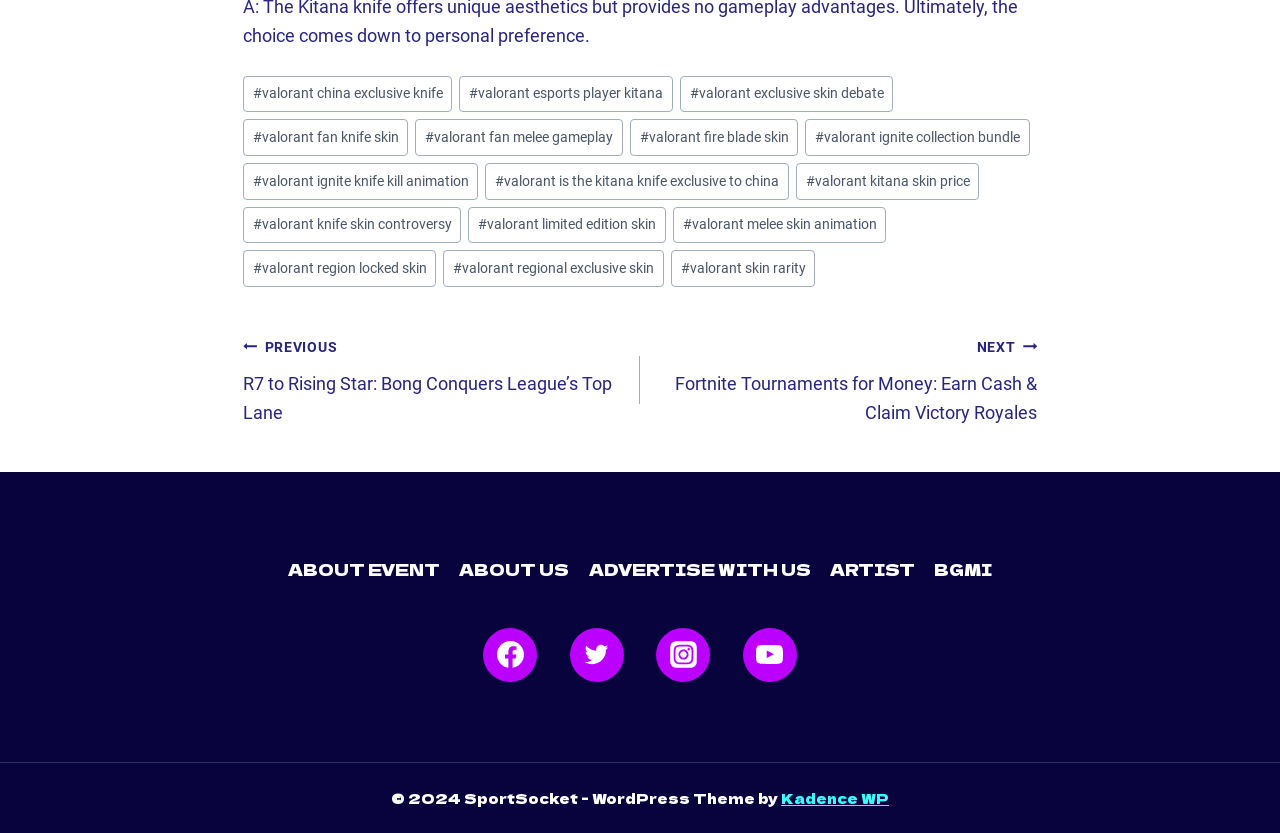What is the category of the post above the footer?
Using the visual information, reply with a single word or short phrase.

Posts